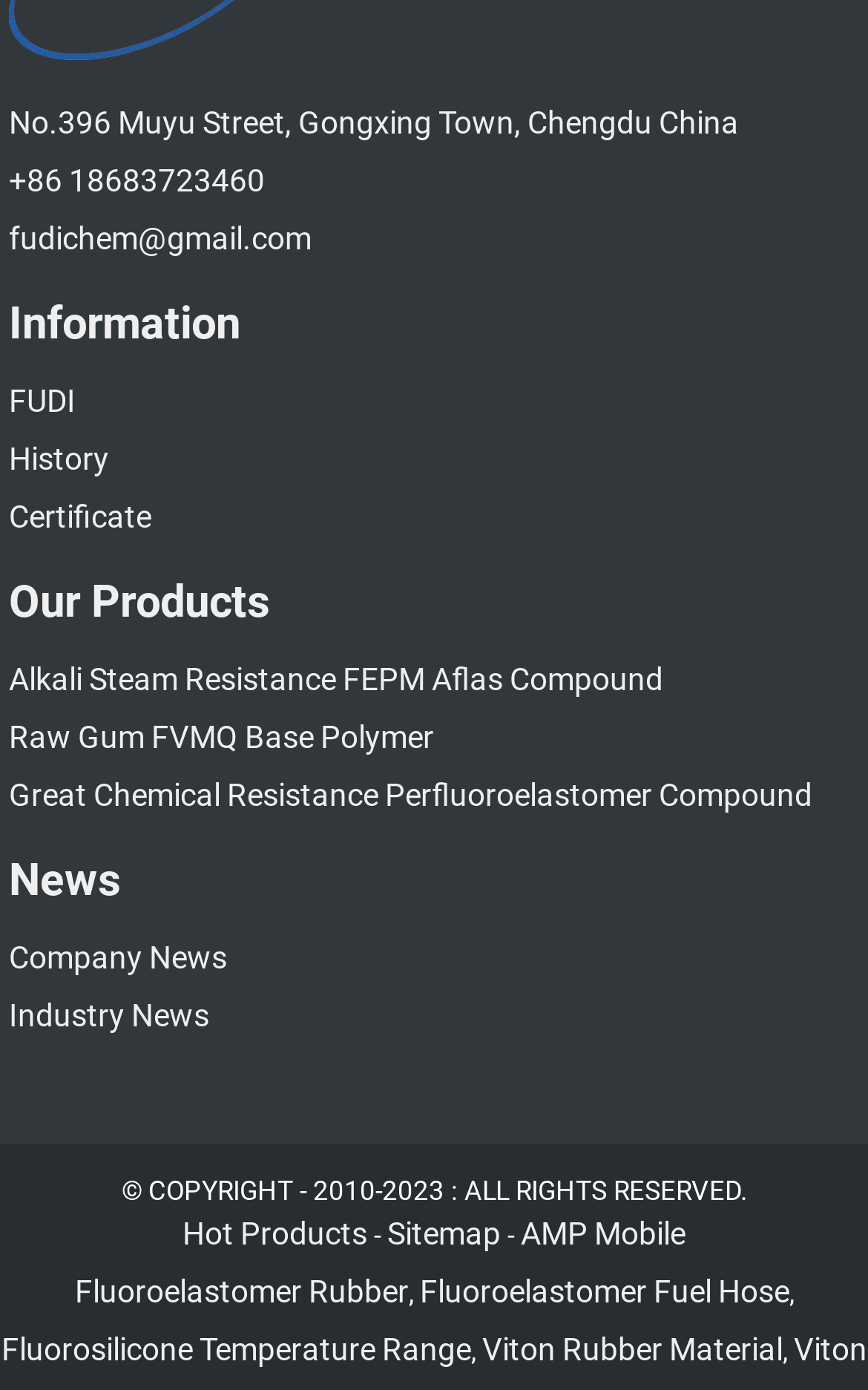What is the phone number listed on the webpage?
Please give a detailed and elaborate explanation in response to the question.

I found the phone number by looking at the link element that contains the phone number, which is '+86 18683723460'. This element is located near the top of the webpage.